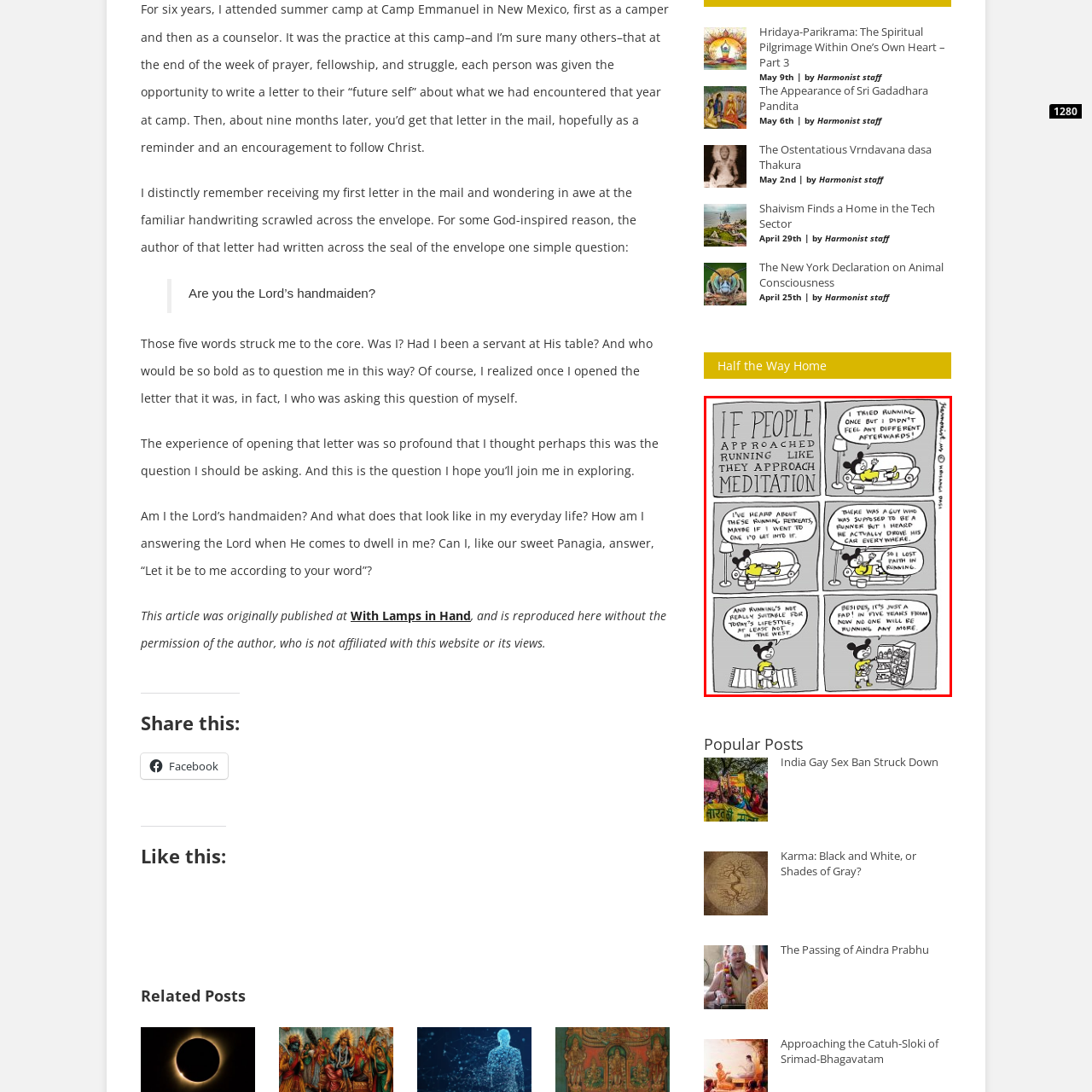Give a detailed caption for the image that is encased within the red bounding box.

The image depicts a humorous comic strip that explores the idea of how people might approach running as they do meditation. The first panel highlights a sentiment about running, suggesting that if people approached it with the same mindset as meditation, the expectations and experiences could differ dramatically. The character, resembling a cartoon mouse, reflects on their attempts at running, mentioning an experience of trying it once without feeling any different afterward. 

The subsequent panels introduce conversations around running retreats and offer humorous anecdotes, such as a bizarre remark about a person who drove their car everywhere despite being labeled a runner. The protagonist expresses a feeling of losing faith in running, humorously questioning the value of running when compared to the ease of meditation. The final panel dismisses running as merely a passing trend, with the character expressing that in five years, no one might even be running anymore.

Overall, the comic captures a relatable comedic perspective that contrasts the respective approaches to running and meditation, blending humor with introspection about fitness and personal habits.